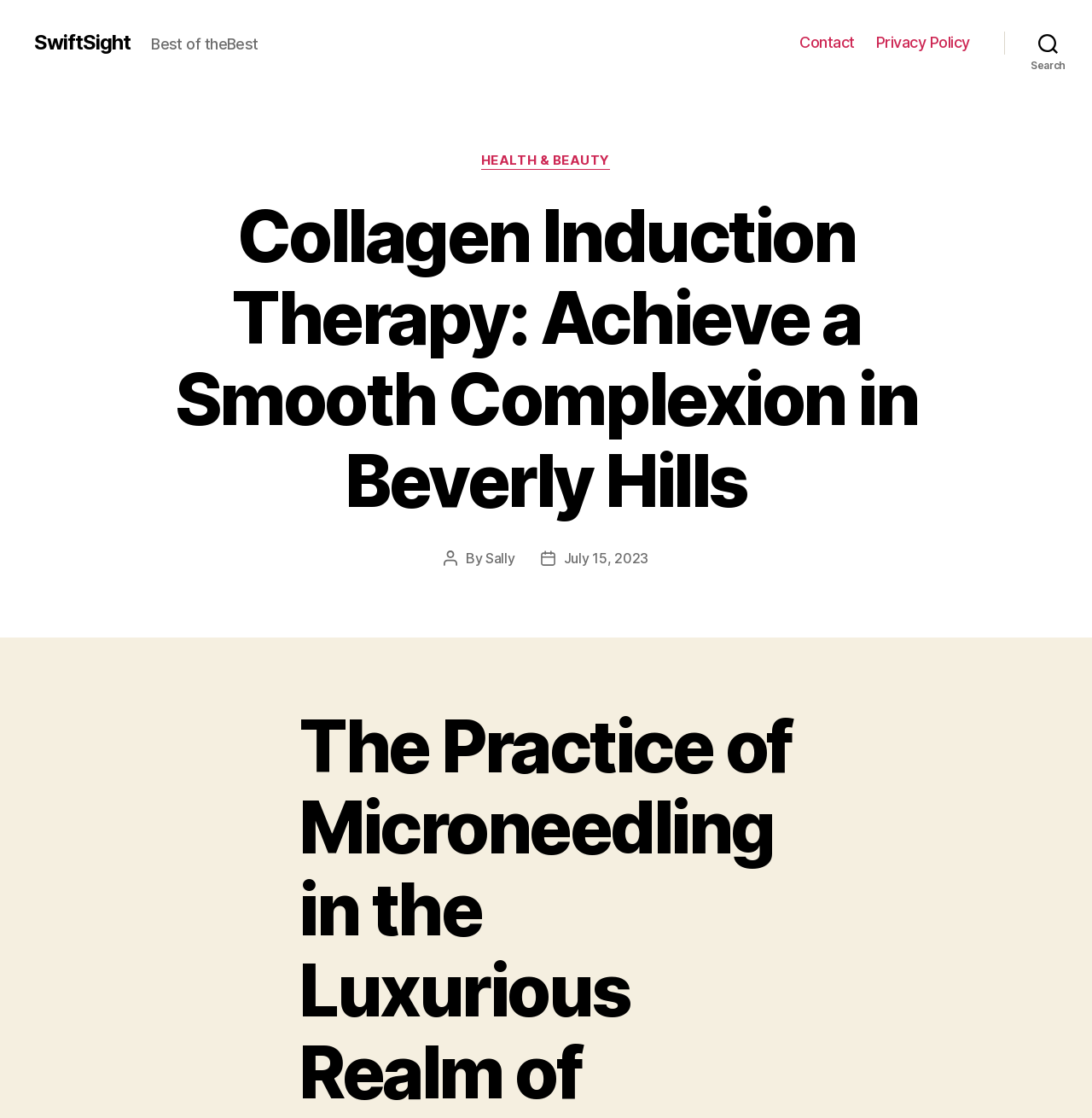What is the name of the author of this article?
Please answer the question with as much detail as possible using the screenshot.

I found the author's name by looking at the text 'By' followed by a link 'Sally' which indicates the author's name.